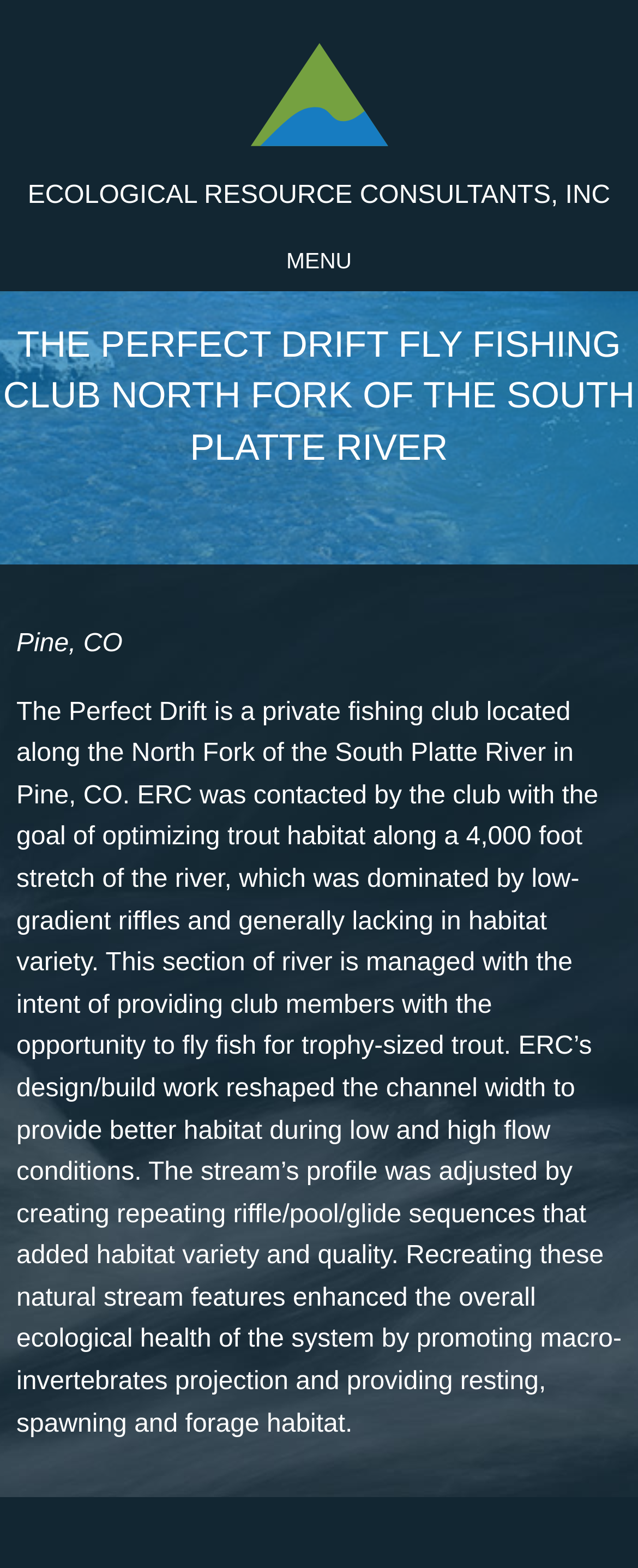Could you identify the text that serves as the heading for this webpage?

THE PERFECT DRIFT FLY FISHING CLUB NORTH FORK OF THE SOUTH PLATTE RIVER